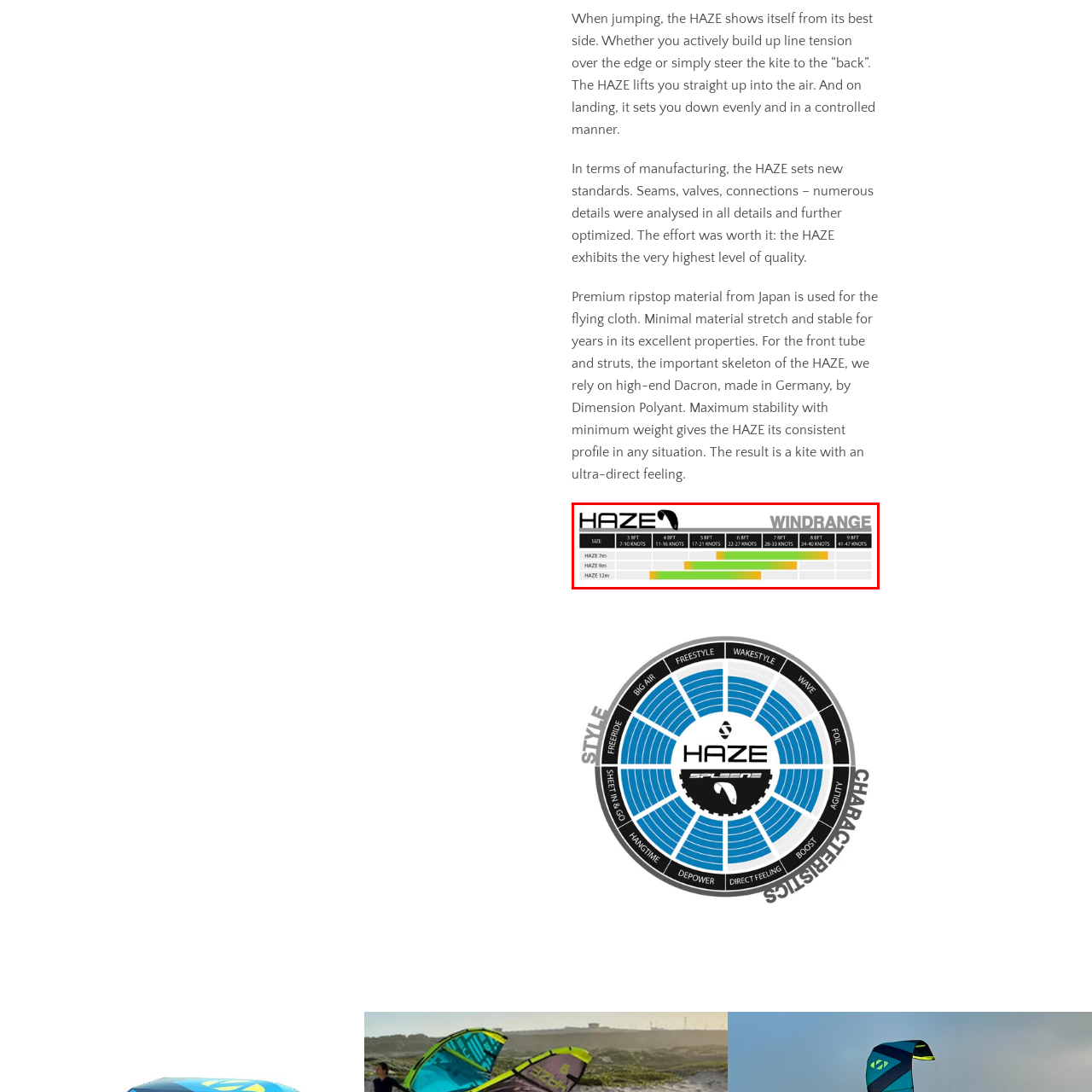Observe the image framed by the red bounding box and present a detailed answer to the following question, relying on the visual data provided: What color represents optimal wind ranges?

The varying colors in the chart represent the suitable wind conditions, where green highlights optimal wind ranges, indicating the best conditions for kitesurfing.